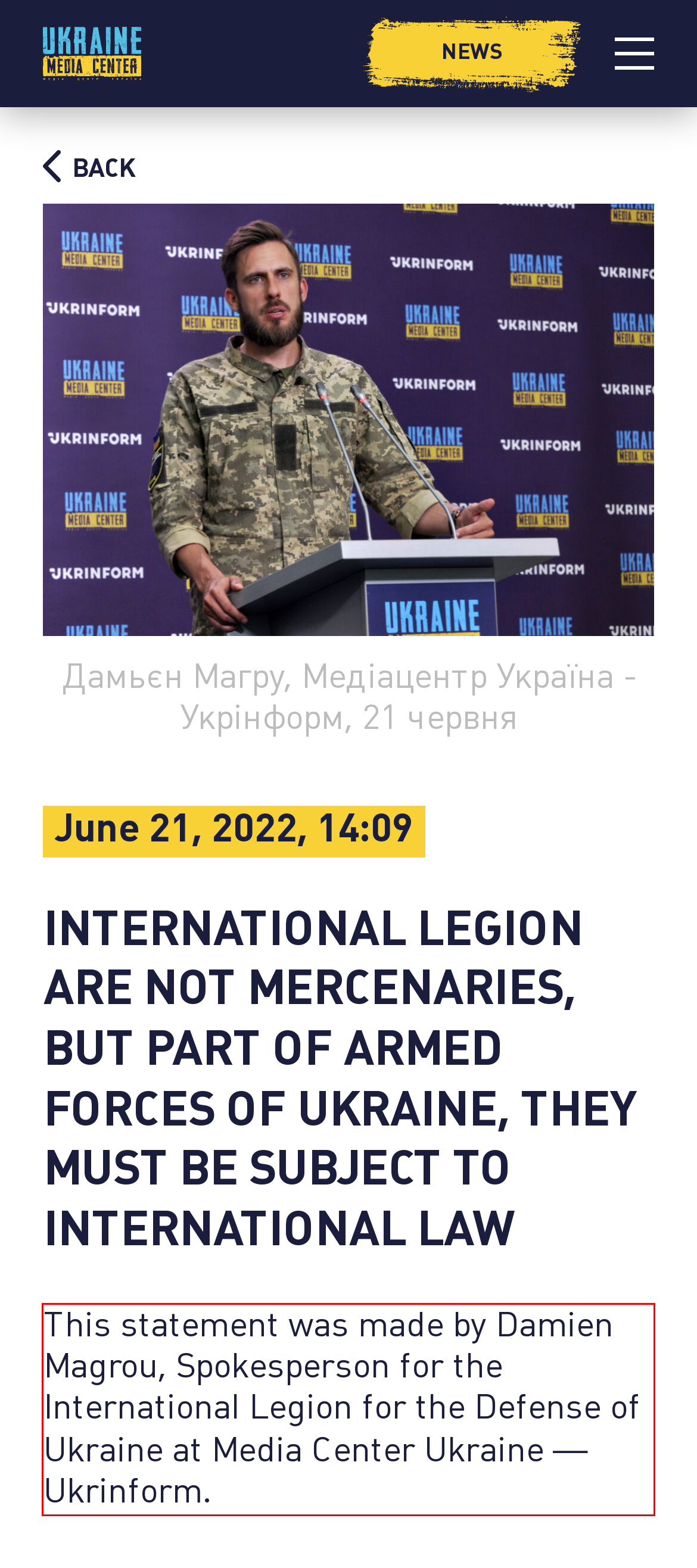Given a webpage screenshot, locate the red bounding box and extract the text content found inside it.

This statement was made by Damien Magrou, Spokesperson for the International Legion for the Defense of Ukraine at Media Center Ukraine — Ukrinform.